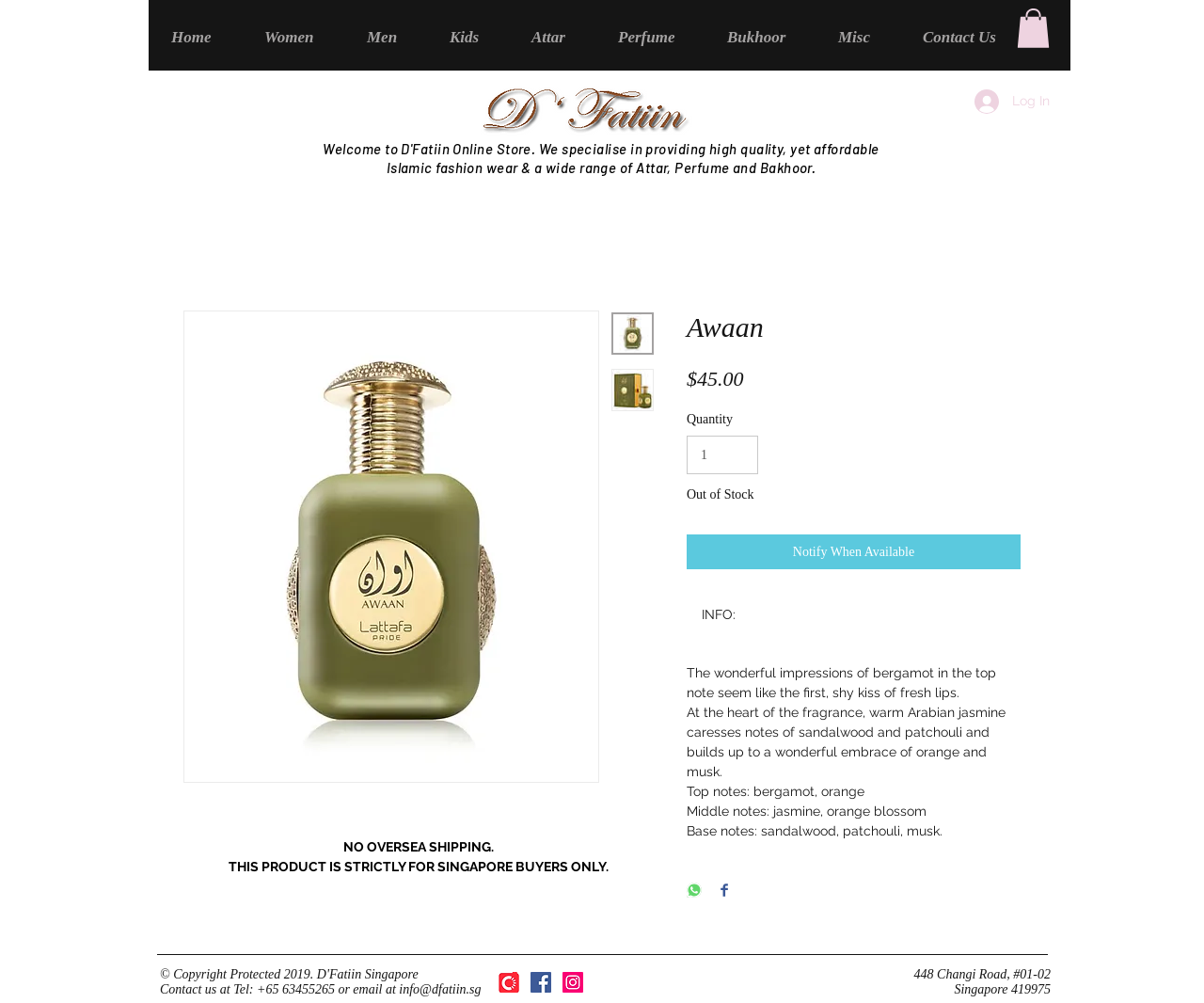Pinpoint the bounding box coordinates of the clickable area necessary to execute the following instruction: "Share on WhatsApp". The coordinates should be given as four float numbers between 0 and 1, namely [left, top, right, bottom].

[0.57, 0.88, 0.583, 0.897]